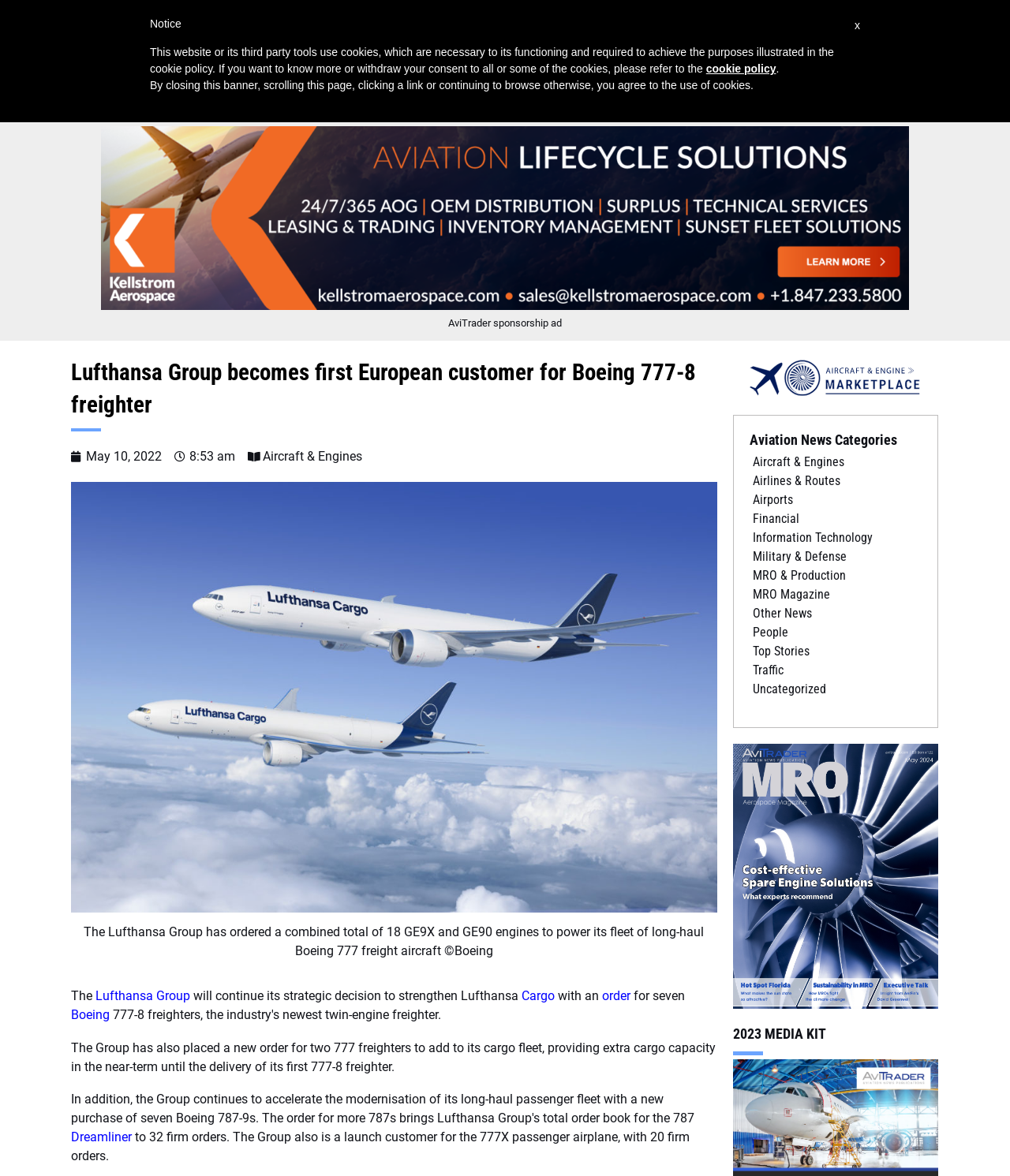Please provide the bounding box coordinates for the element that needs to be clicked to perform the instruction: "View the 'Aviation News Categories'". The coordinates must consist of four float numbers between 0 and 1, formatted as [left, top, right, bottom].

[0.742, 0.367, 0.912, 0.382]